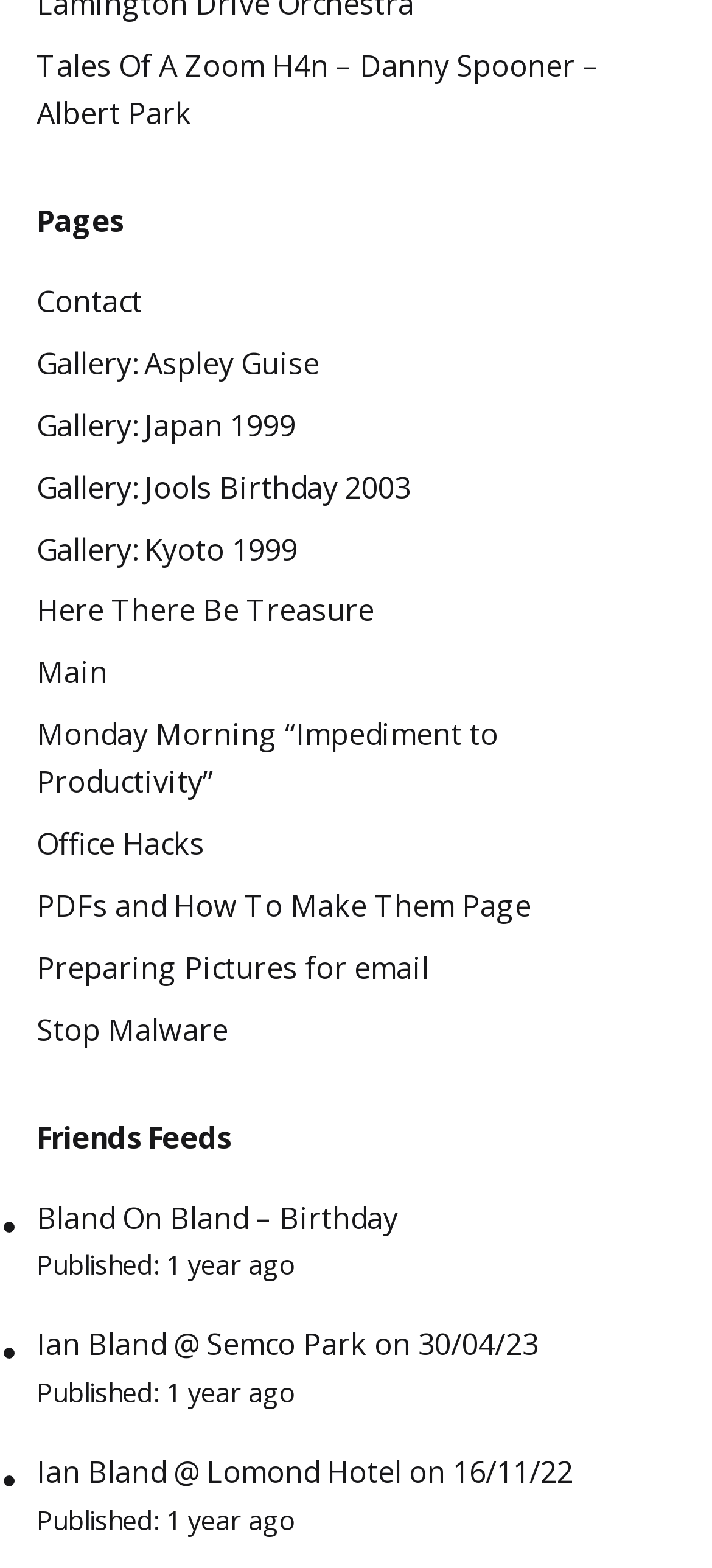From the details in the image, provide a thorough response to the question: What is the common text pattern among the links under the 'Friends Feeds' heading?

I noticed that each link under the 'Friends Feeds' heading is followed by a static text element with the text 'Published: 1 year ago'. This pattern is consistent among all three links.